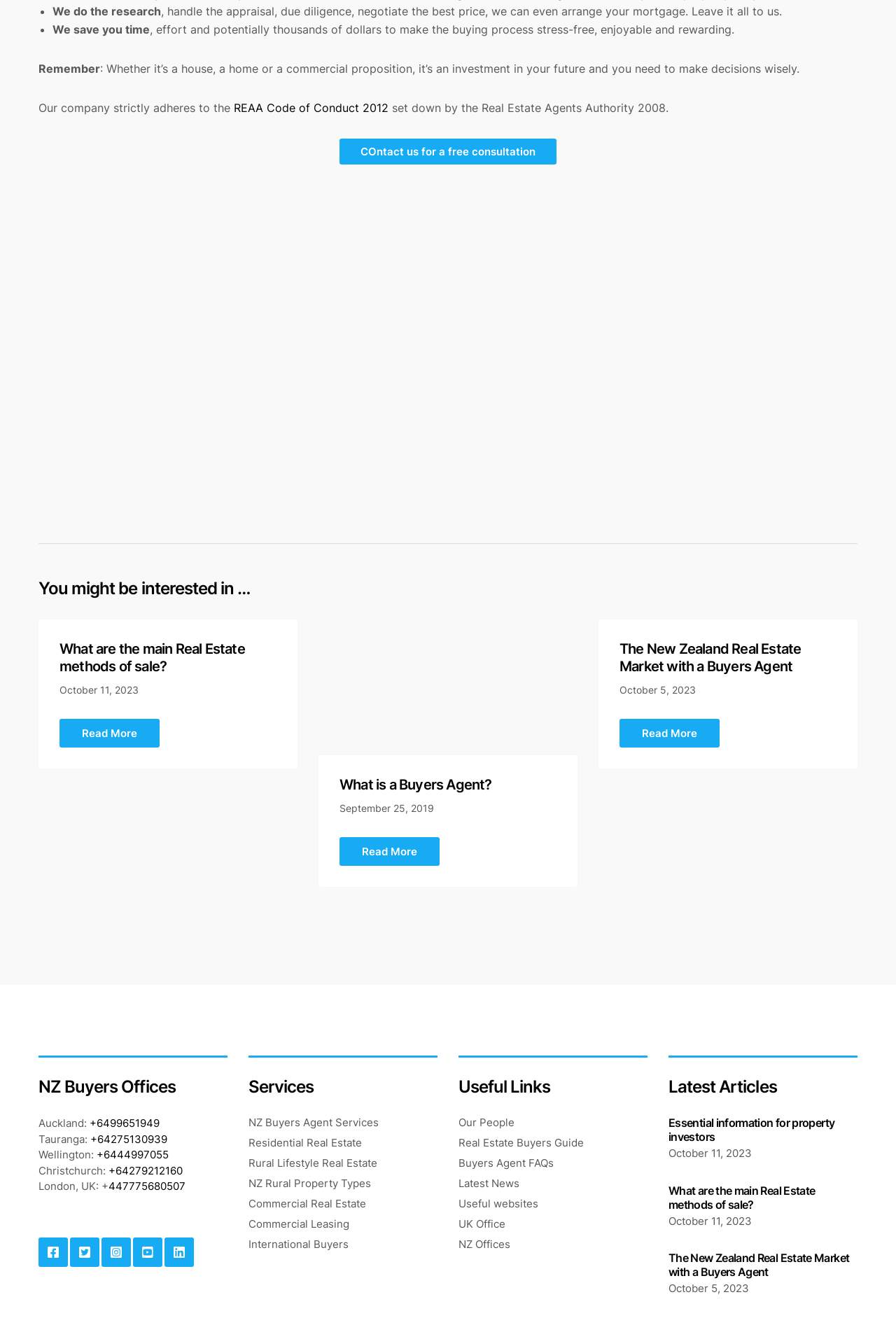Locate the bounding box coordinates of the region to be clicked to comply with the following instruction: "Learn about NZ Buyers Agent Services". The coordinates must be four float numbers between 0 and 1, in the form [left, top, right, bottom].

[0.277, 0.842, 0.488, 0.852]